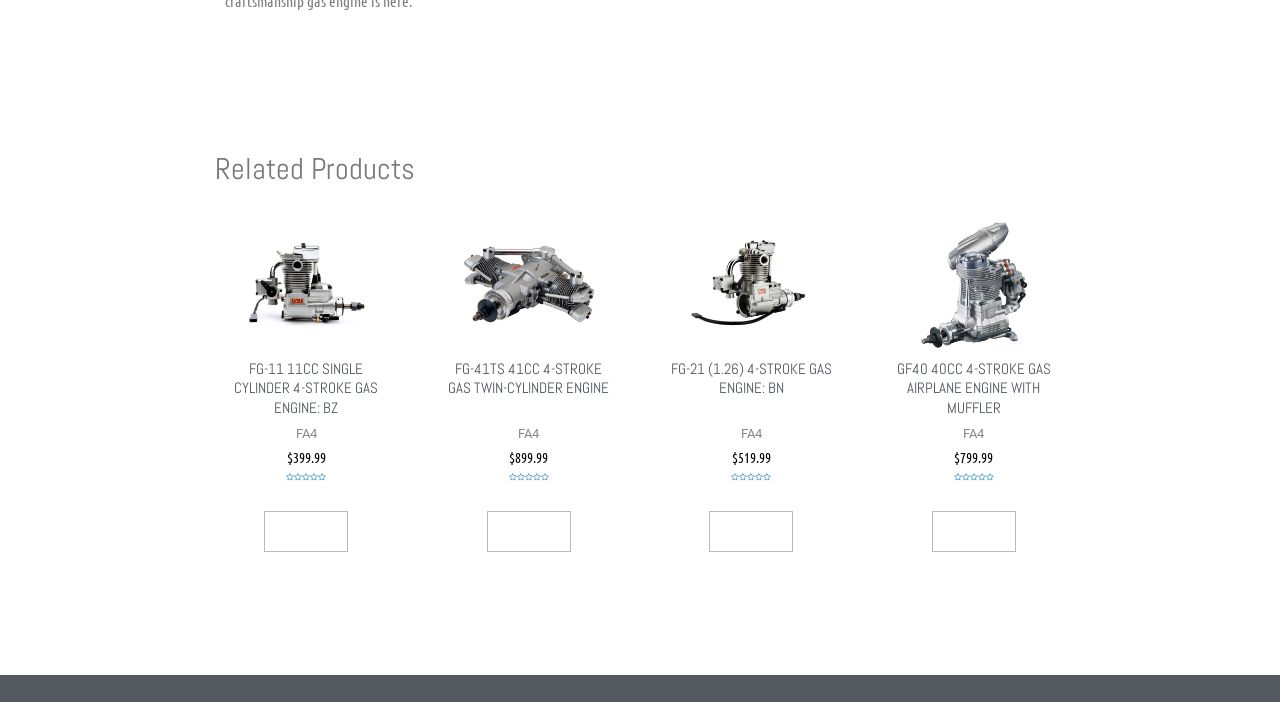Please look at the image and answer the question with a detailed explanation: What is the rating of FG-41TS 41CC 4-STROKE GAS TWIN-CYLINDER ENGINE?

I found the rating of FG-41TS 41CC 4-STROKE GAS TWIN-CYLINDER ENGINE by looking at the StaticText elements next to the product heading, which shows the rating as 0 out of 5.